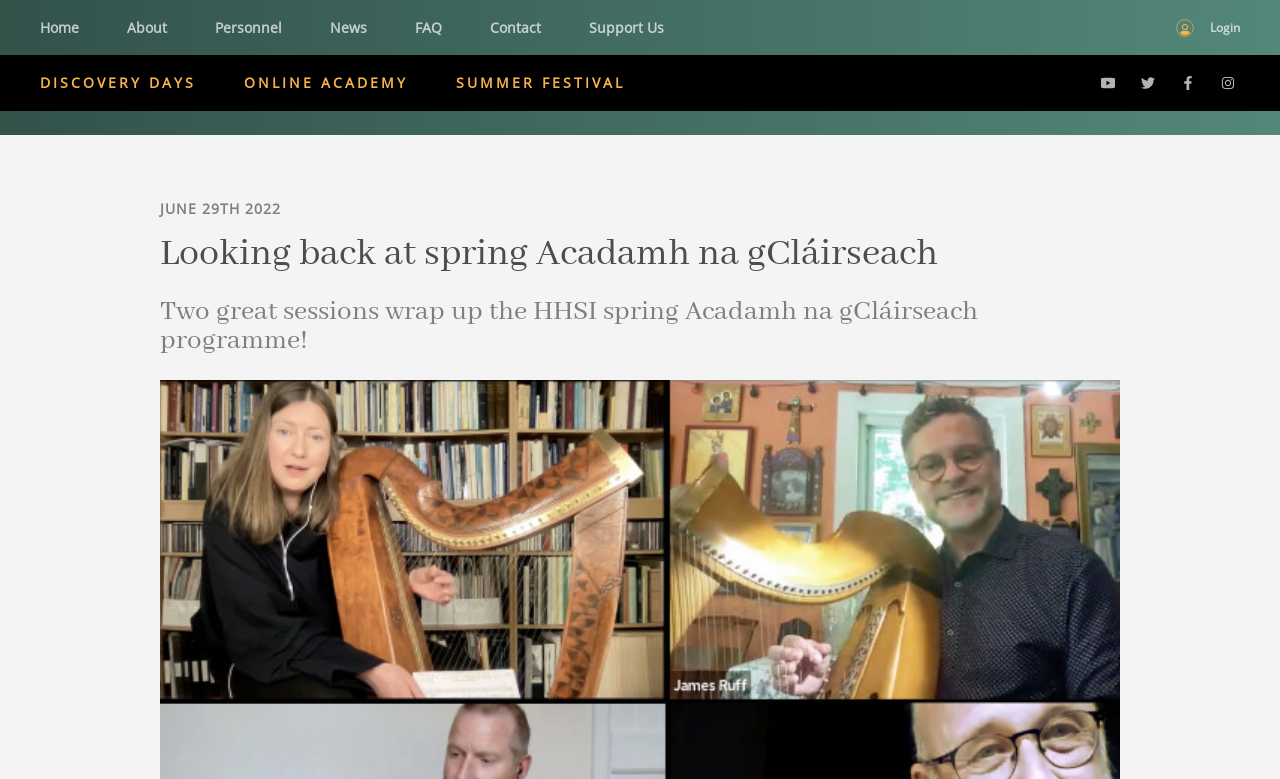Respond with a single word or phrase to the following question:
How many headings are there on the webpage?

2